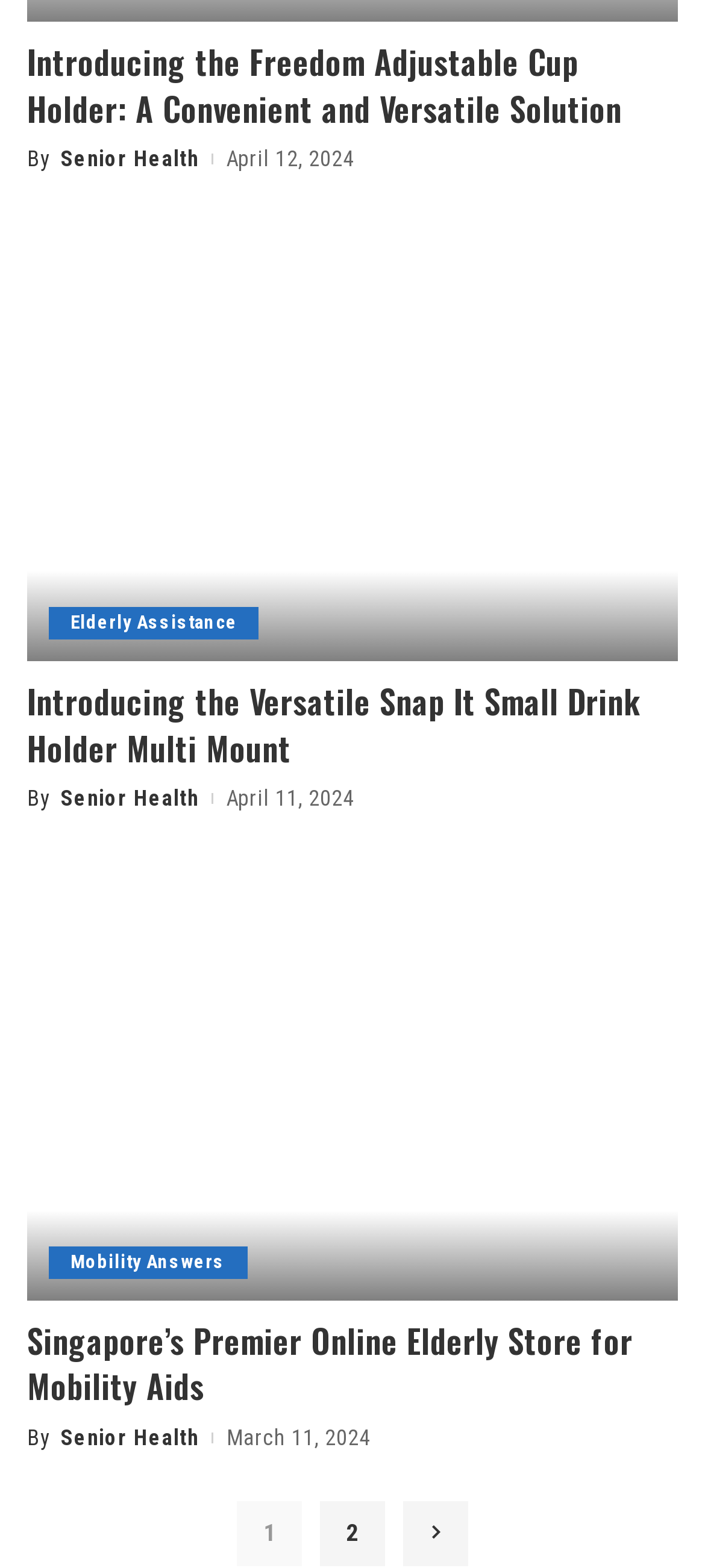What is the category of the second article?
Using the image, elaborate on the answer with as much detail as possible.

The category of the second article is Elderly Assistance, as indicated by the link with the text 'Elderly Assistance'.